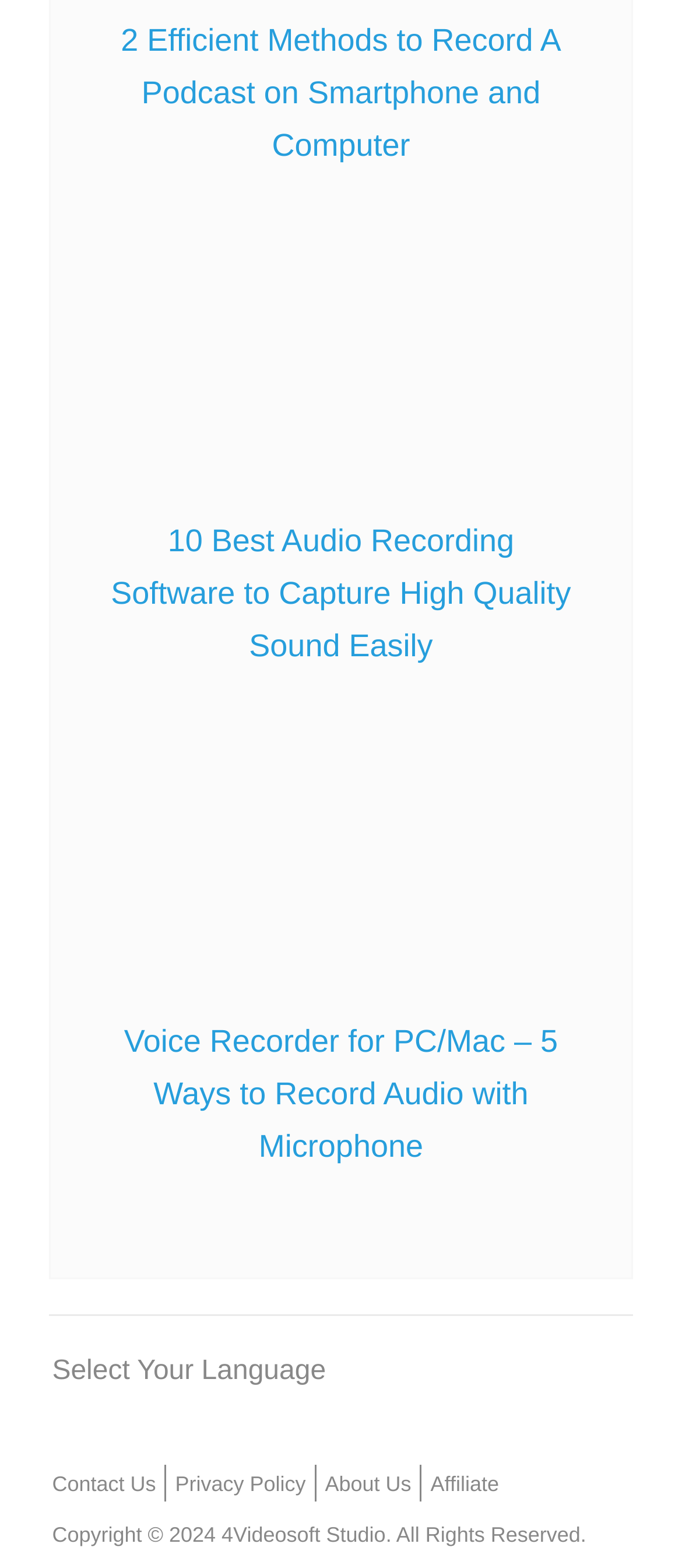Find the bounding box of the element with the following description: "alt="Deutsch"". The coordinates must be four float numbers between 0 and 1, formatted as [left, top, right, bottom].

[0.163, 0.902, 0.227, 0.92]